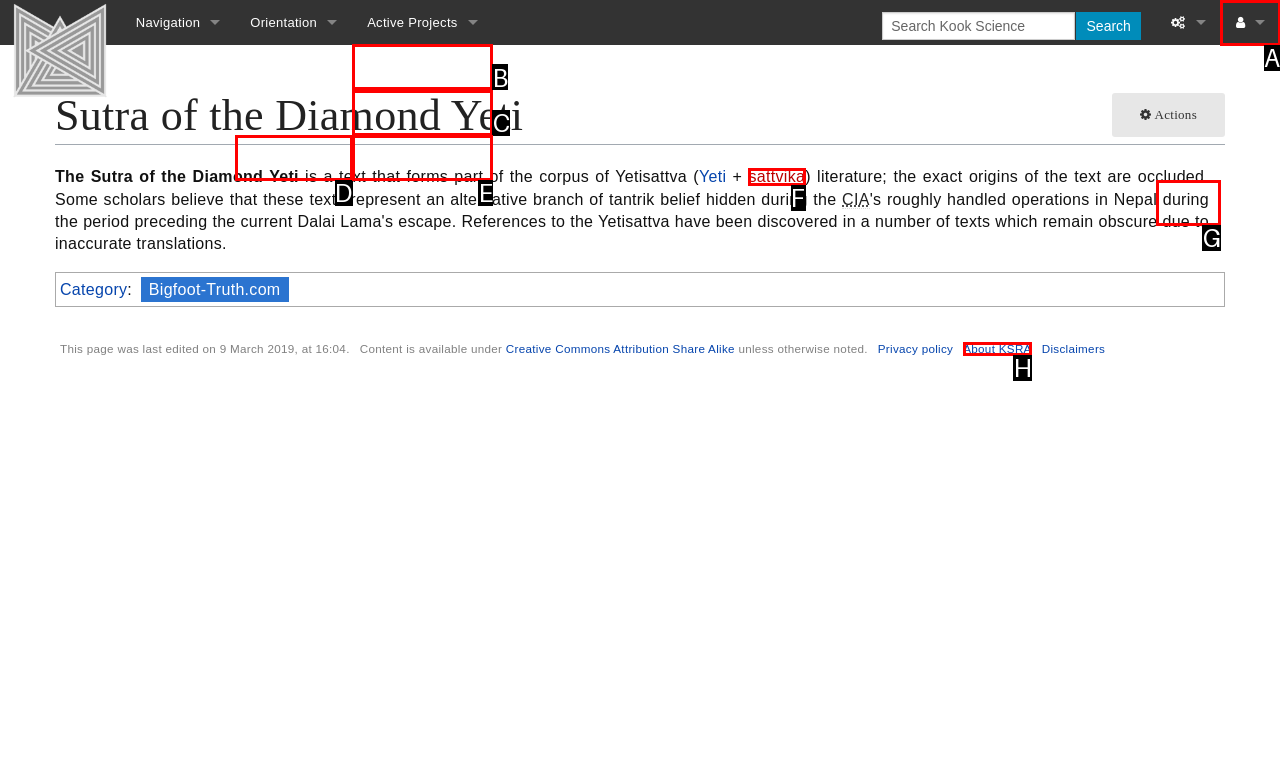Tell me which element should be clicked to achieve the following objective: Learn about Arcane Societies
Reply with the letter of the correct option from the displayed choices.

B